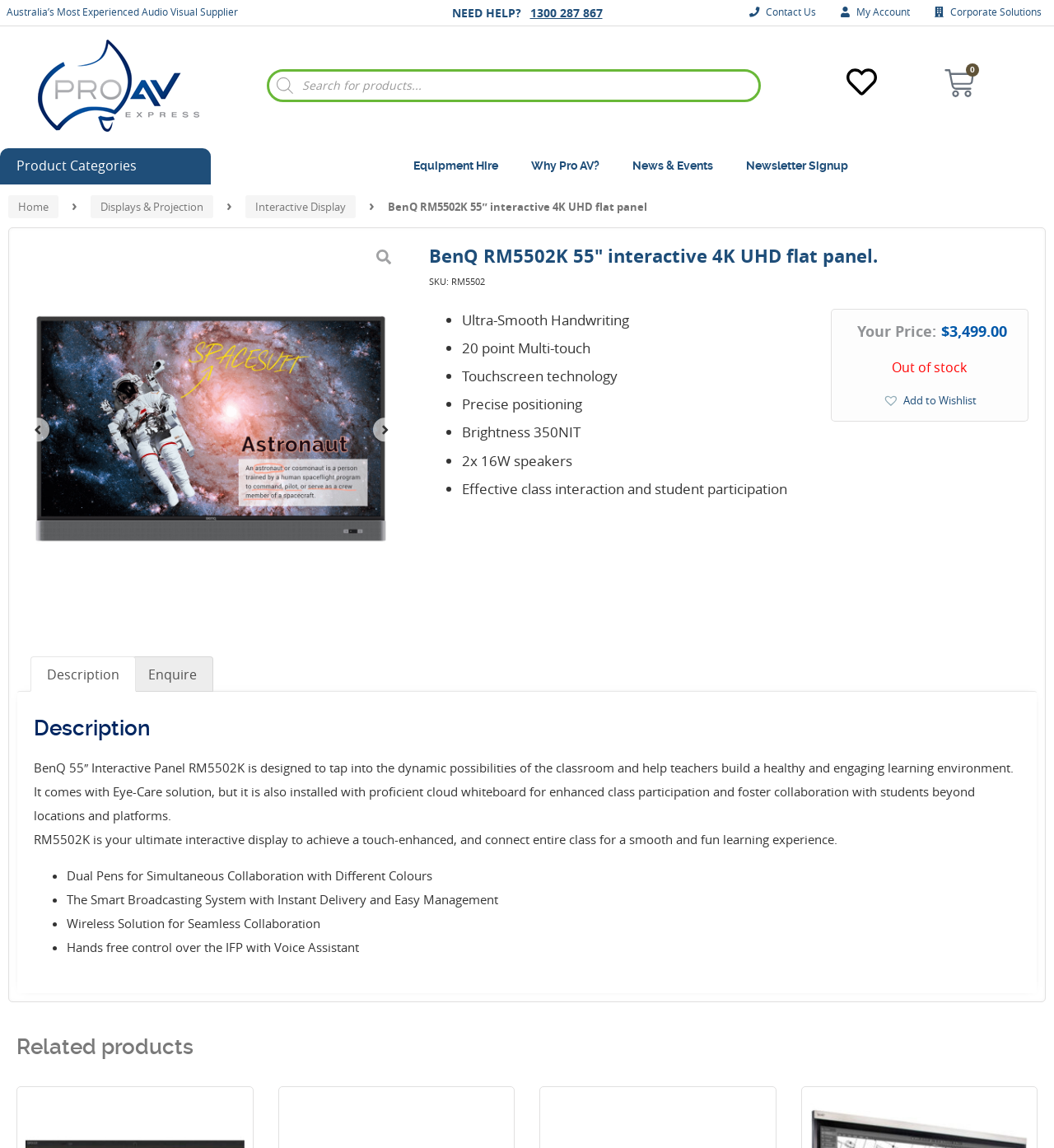Show the bounding box coordinates of the element that should be clicked to complete the task: "Go to description tab".

[0.029, 0.572, 0.129, 0.603]